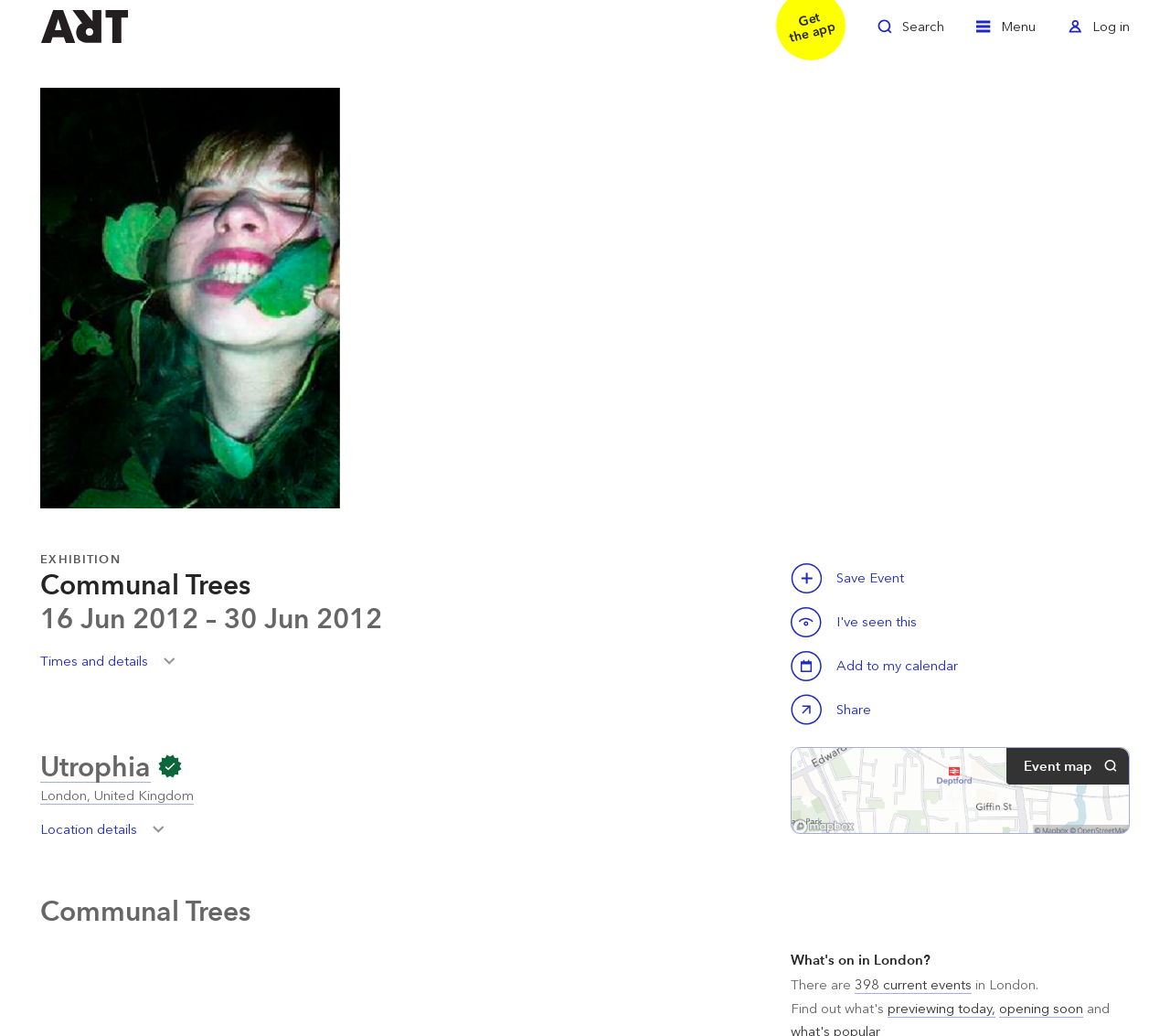Specify the bounding box coordinates of the area that needs to be clicked to achieve the following instruction: "View location details".

[0.034, 0.79, 0.148, 0.822]